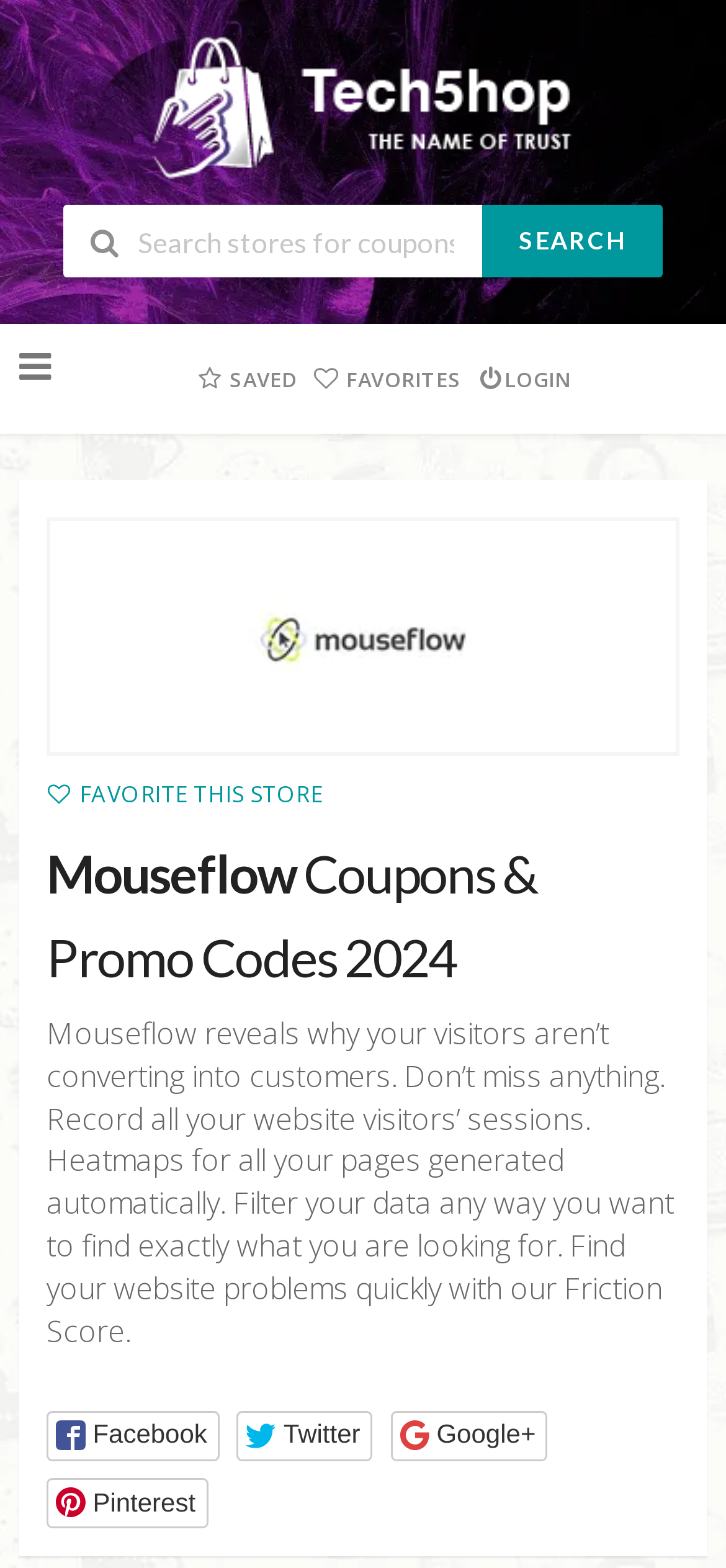Use a single word or phrase to answer the following:
What is the name of the store being searched for coupons?

Tech5hop